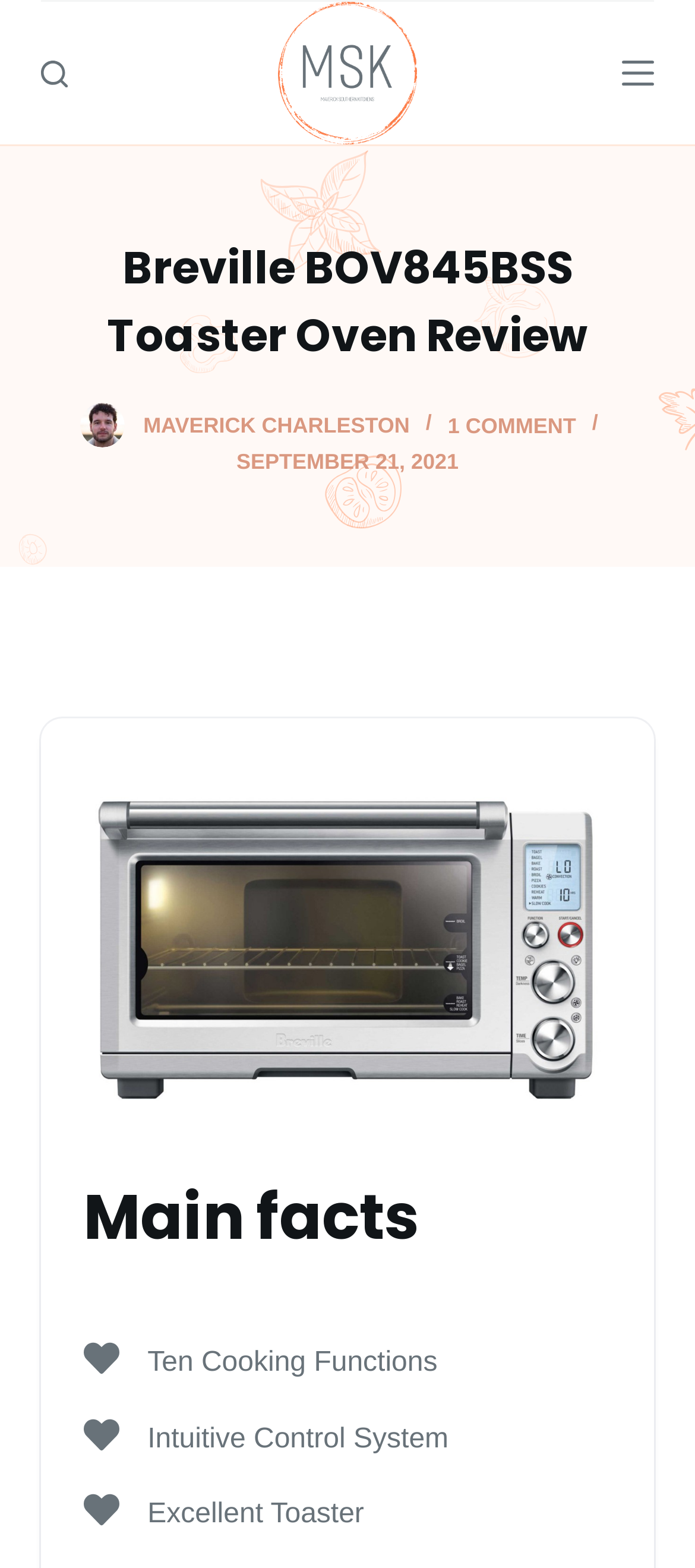How many cooking functions does the toaster oven have?
Based on the screenshot, provide a one-word or short-phrase response.

Ten